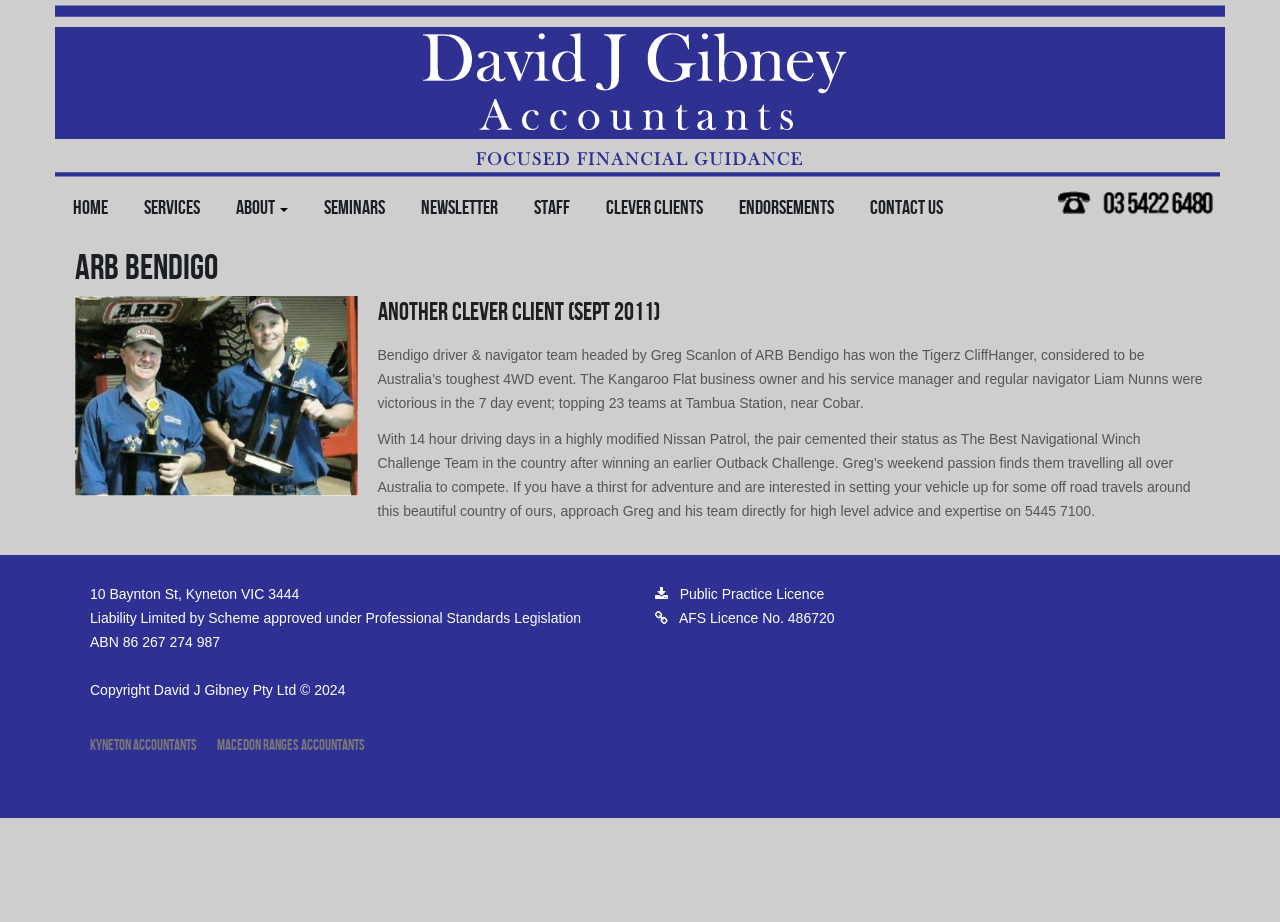Show the bounding box coordinates of the element that should be clicked to complete the task: "Click SEMINARS".

[0.239, 0.201, 0.315, 0.251]